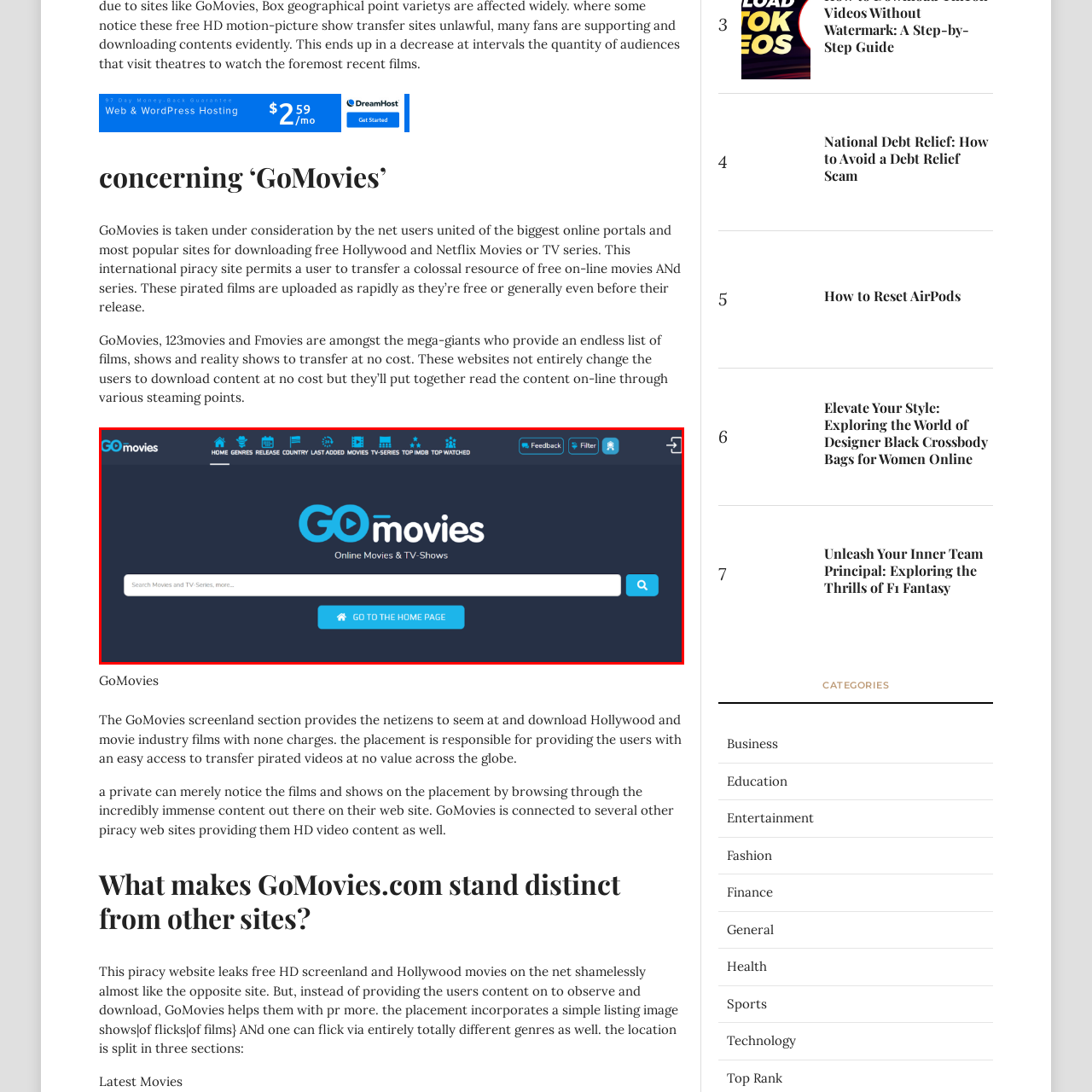Thoroughly describe the scene captured inside the red-bordered image.

The image showcases the homepage of GoMovies, a popular online platform dedicated to streaming and downloading a wide variety of movies and TV shows. Prominently featured is the logo, which combines playful typography with a film play button icon, symbolizing the site's focus on multimedia content. Below the logo, there's a search bar, inviting users to look for specific movies or TV series. The interface is user-friendly, designed with a dark blue background that enhances the visibility of the content. A menu at the top provides easy navigation to categories such as "Genres," "Last Added," and "Top Watched," ensuring a smooth browsing experience for film enthusiasts. The overall design emphasizes accessibility and convenience for users seeking entertainment options online.